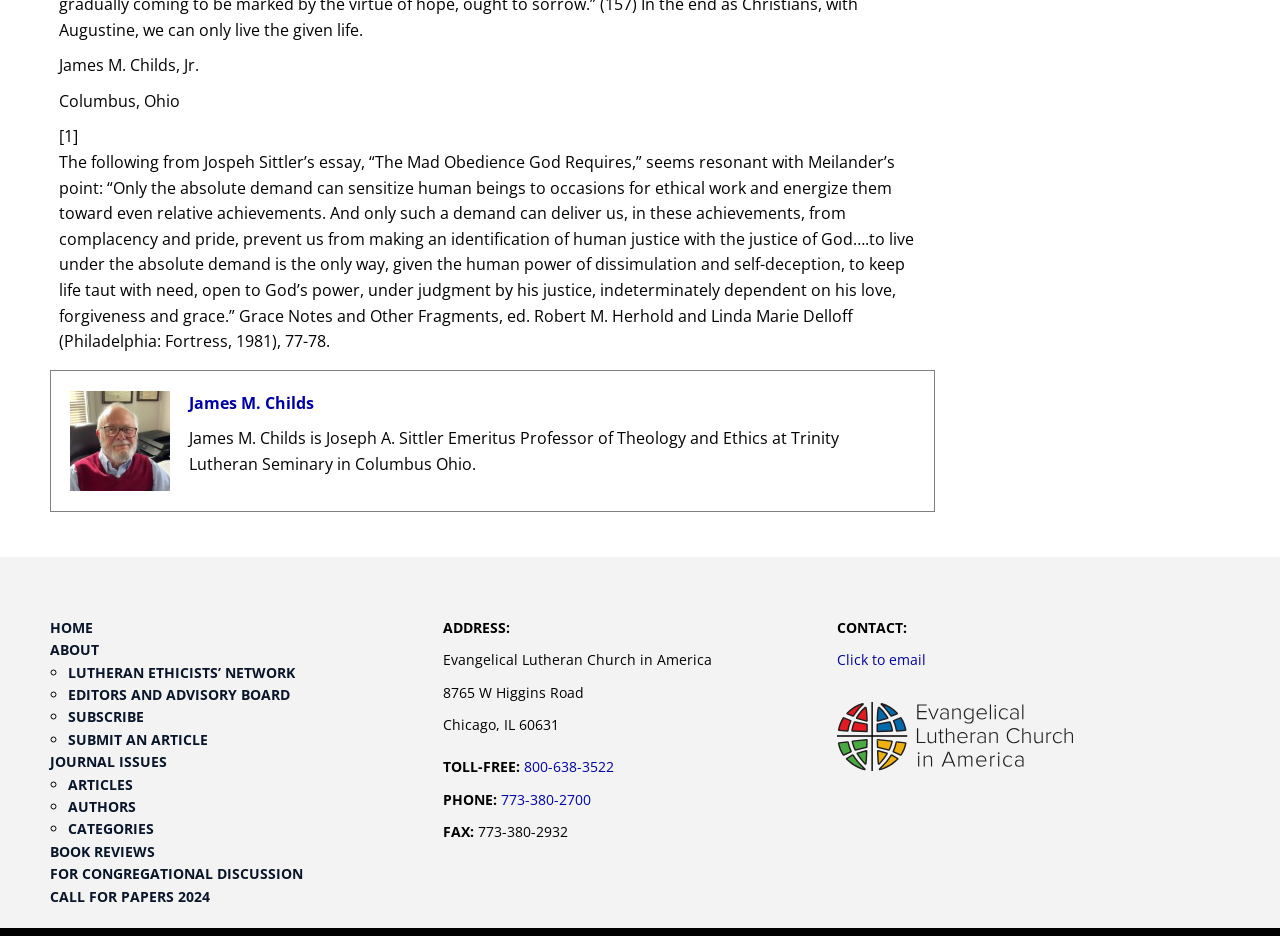Determine the bounding box coordinates of the clickable region to carry out the instruction: "Send an email".

None